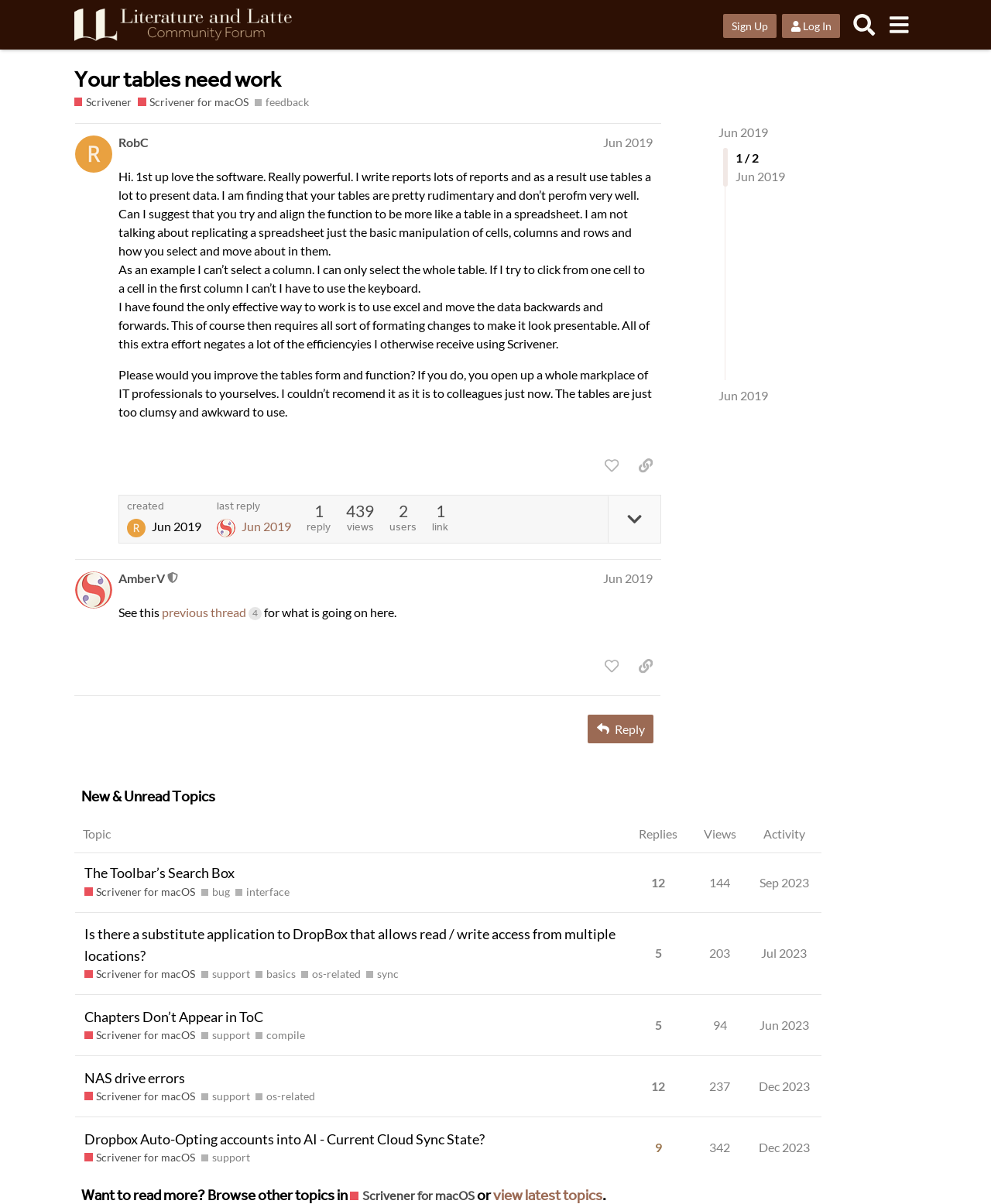Determine the coordinates of the bounding box that should be clicked to complete the instruction: "Go back to the top of the page". The coordinates should be represented by four float numbers between 0 and 1: [left, top, right, bottom].

None